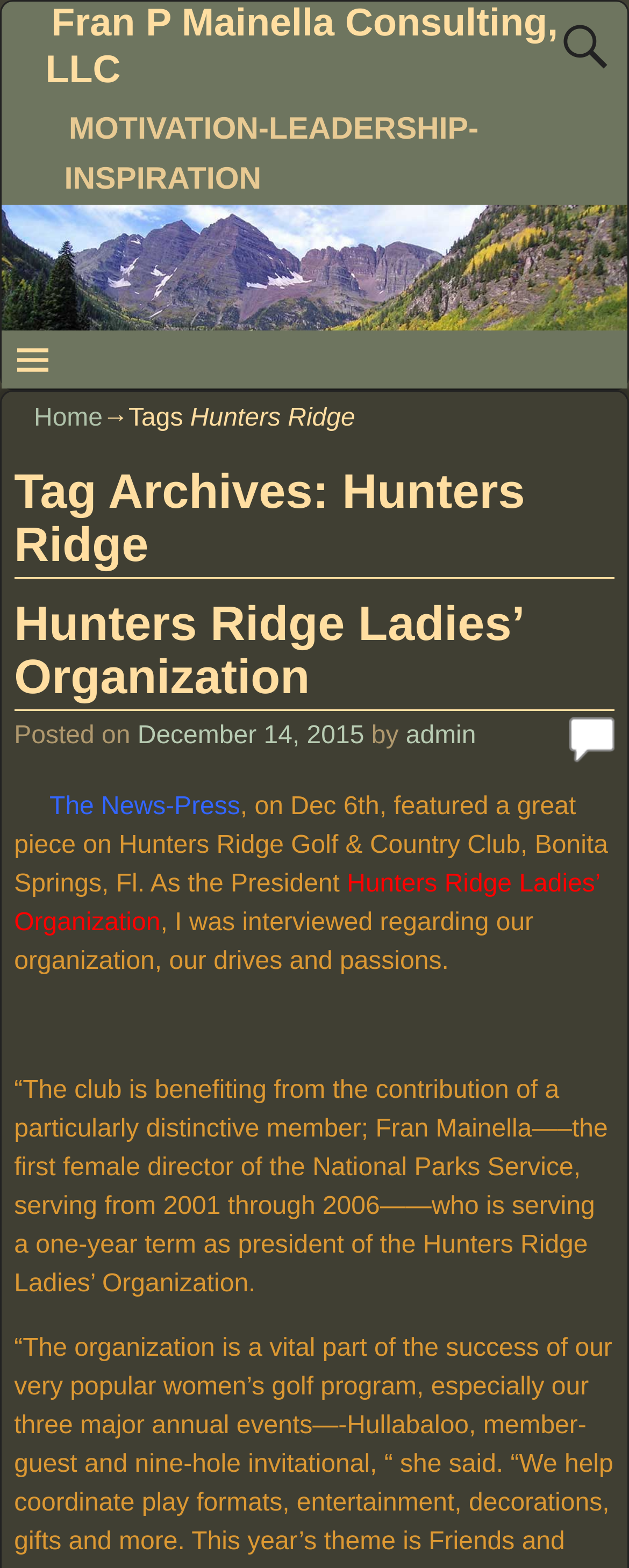What is the name of the newspaper that featured an article about Hunters Ridge Golf & Country Club?
Please answer the question with a detailed response using the information from the screenshot.

The name of the newspaper can be found in the static text element within the main content area, which is 'The News-Press'. This text is located near the description of the article, indicating that 'The News-Press' is the newspaper that featured an article about Hunters Ridge Golf & Country Club.